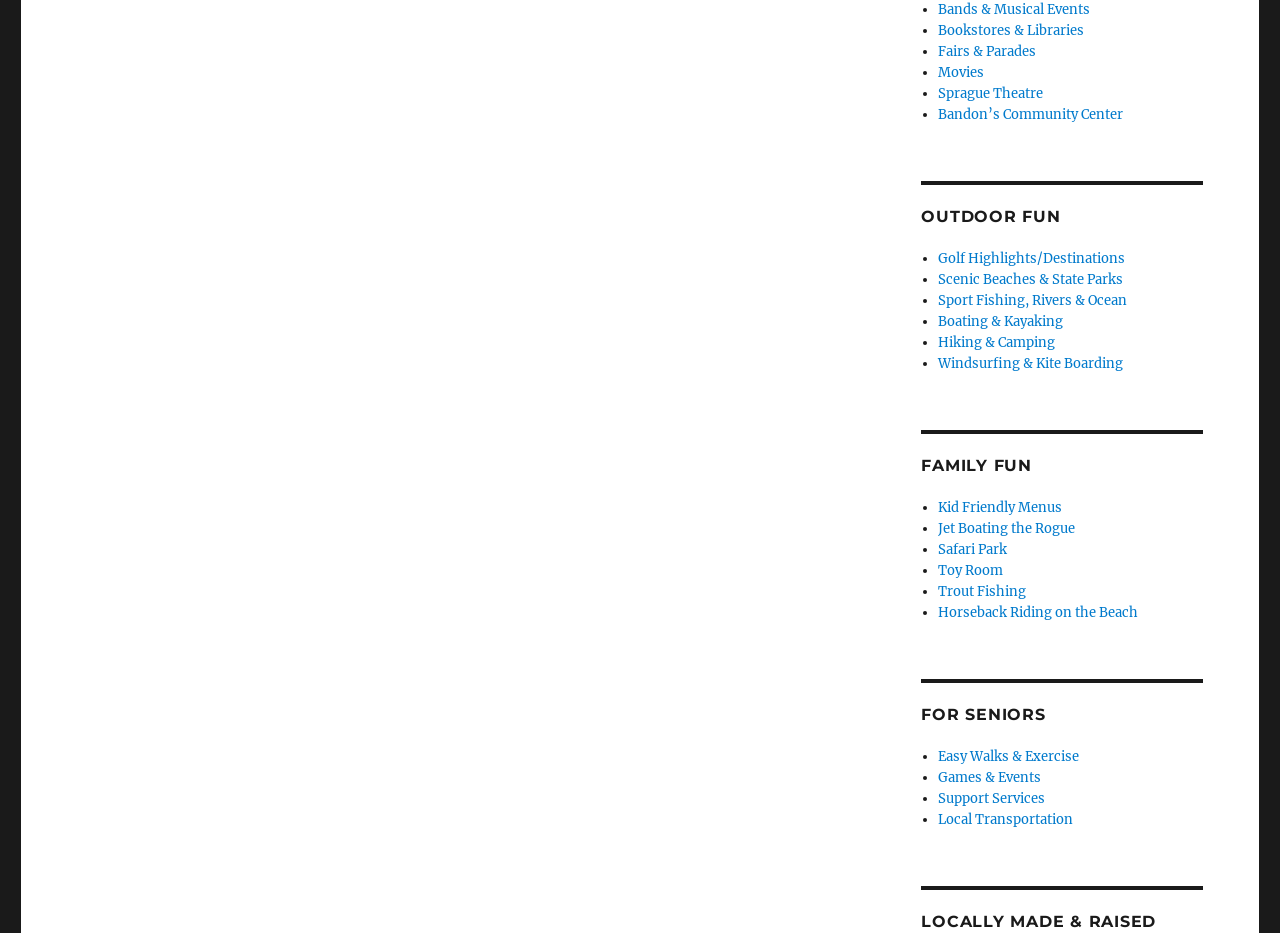What is the theme of the links under 'FAMILY FUN'?
Answer the question with a detailed and thorough explanation.

The links under the 'FAMILY FUN' heading, such as 'Kid Friendly Menus', 'Jet Boating the Rogue', and 'Safari Park', suggest that this section is dedicated to listing activities and attractions that are suitable for families with children, indicating that the theme of this section is kid-friendly fun.